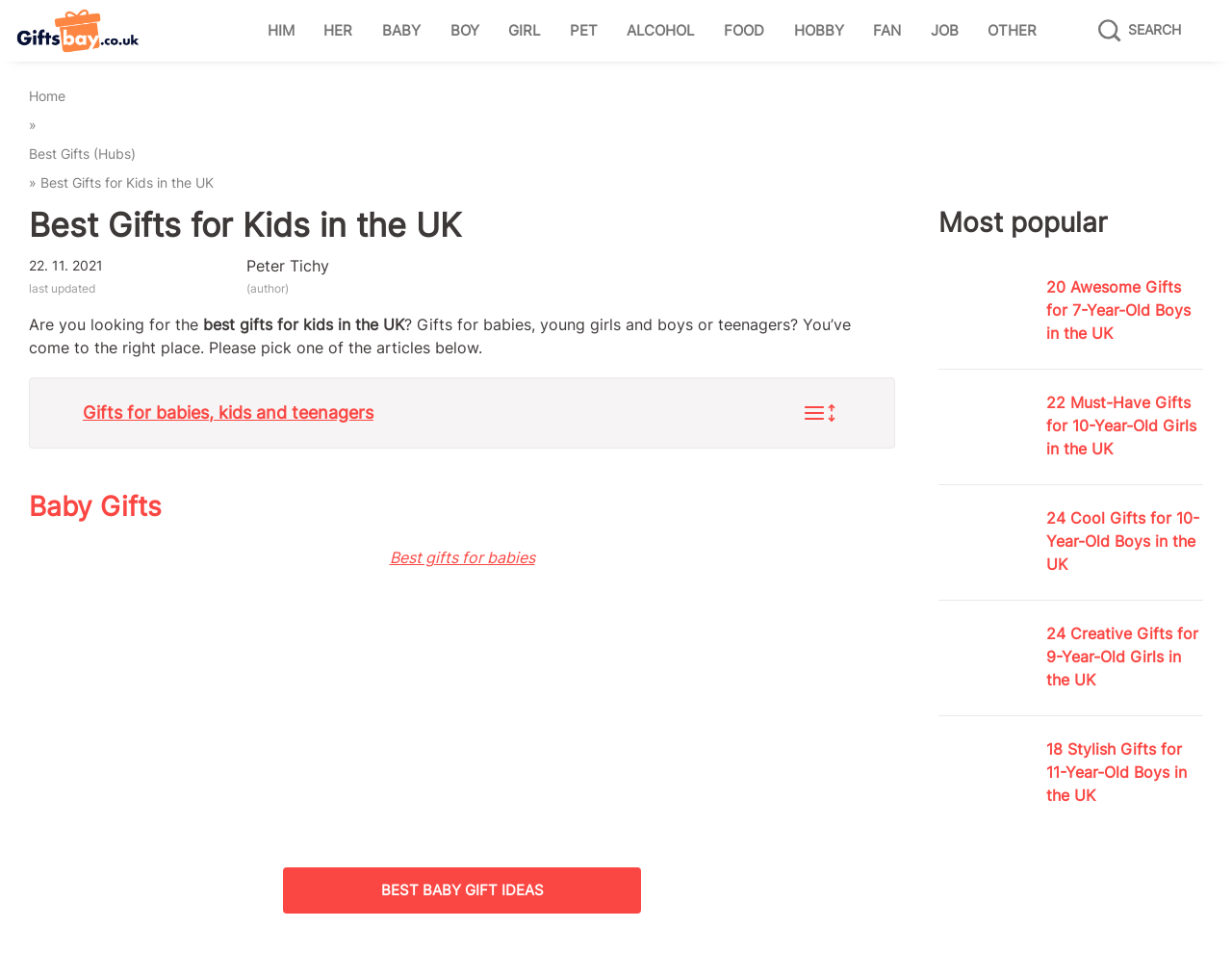Determine the coordinates of the bounding box for the clickable area needed to execute this instruction: "Click on 'HIM' to view gifts for him".

[0.217, 0.008, 0.239, 0.057]